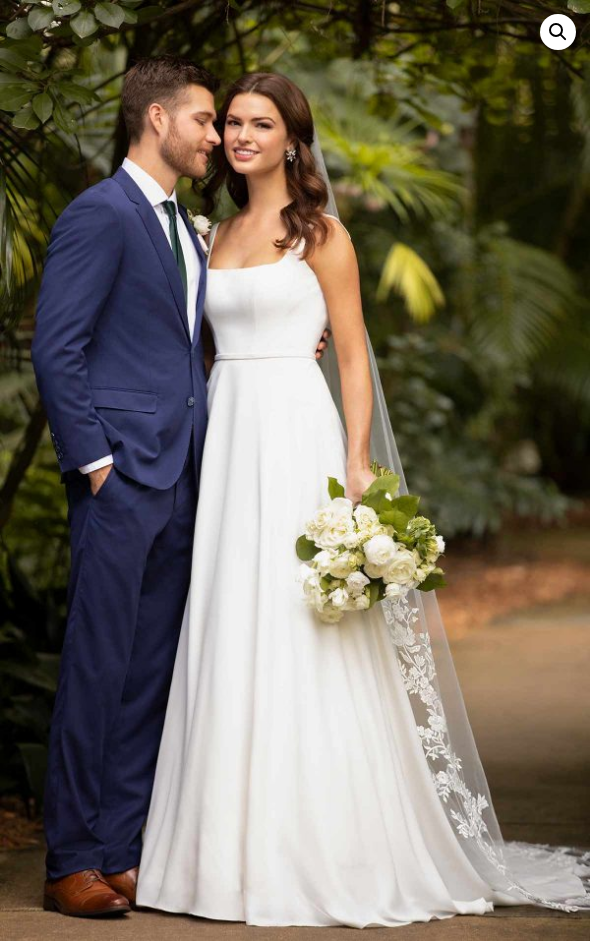Explain the details of the image you are viewing.

The image captures a romantic moment between a couple amidst a lush outdoor setting. The bride, dressed in a minimalist A-line wedding gown with a square neckline, stands elegantly beside her groom, who is clad in a tailored navy suit with a white shirt and green tie. Her hair cascades in soft waves, complemented by delicate earrings, while she holds a beautiful bouquet of white flowers. The couple shares a tender gaze, showcasing genuine affection against a backdrop of vibrant greenery, enhancing the enchanting atmosphere of their special day. This image embodies a blend of classic bridal beauty and contemporary elegance, perfect for a wedding celebration.